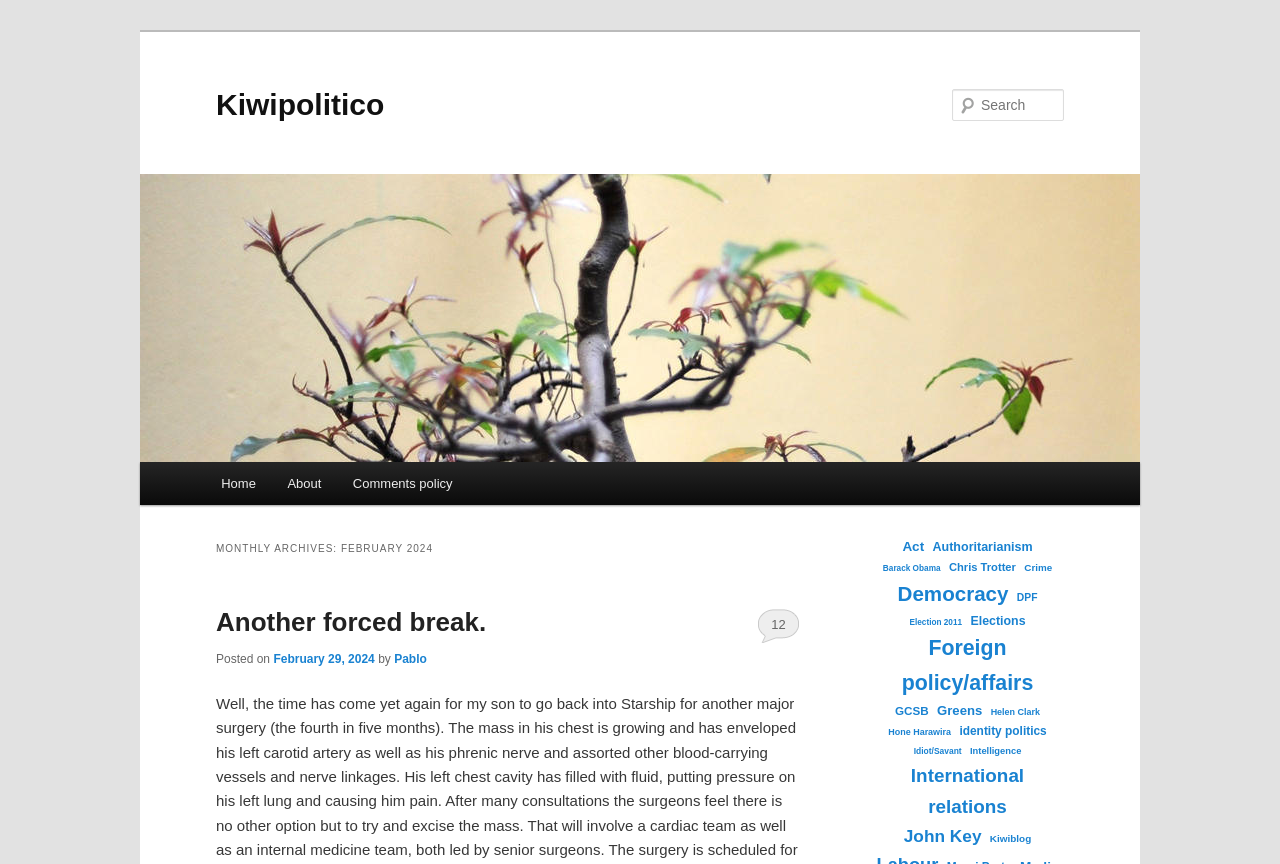Please give a succinct answer using a single word or phrase:
What is the purpose of the textbox?

Search